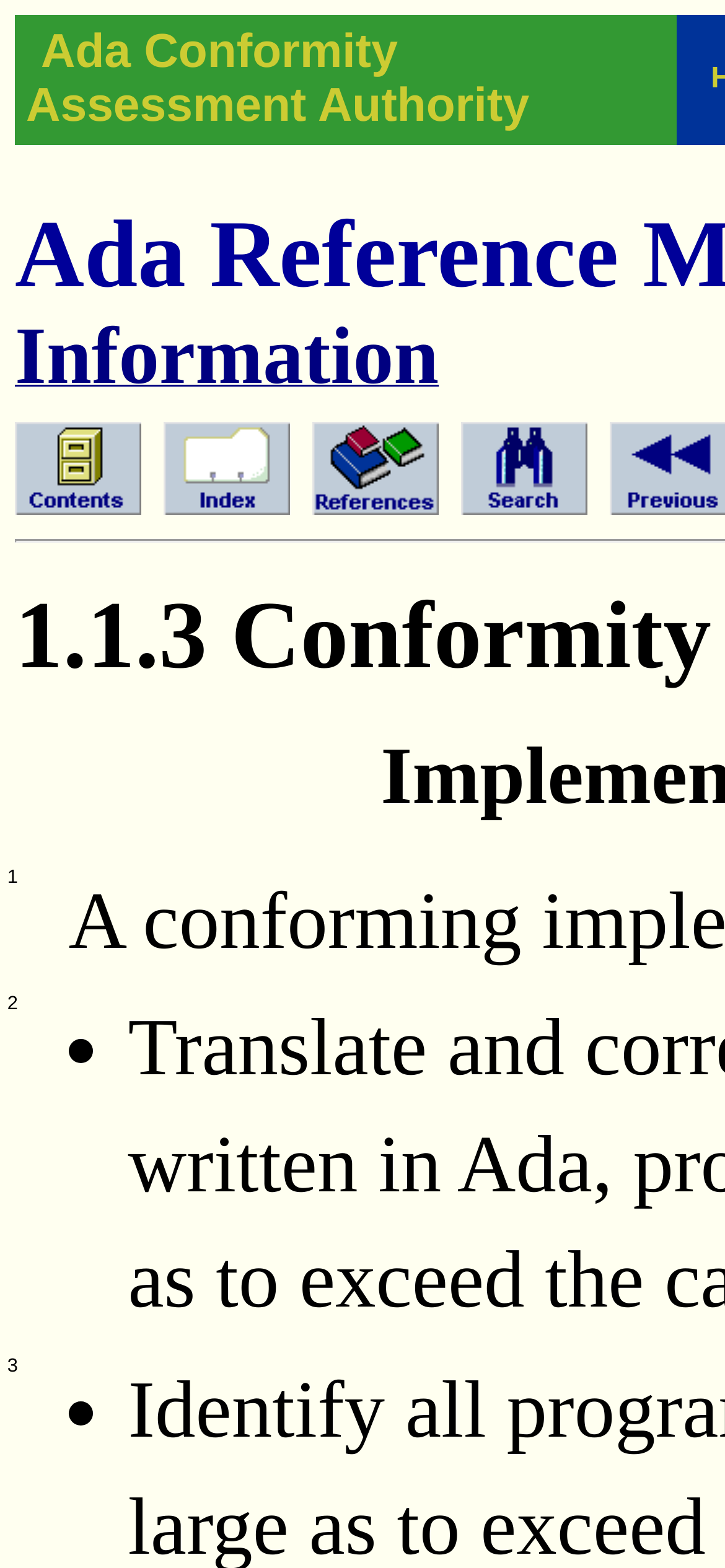Specify the bounding box coordinates of the area to click in order to execute this command: 'visit Ada Conformity Assessment Authority'. The coordinates should consist of four float numbers ranging from 0 to 1, and should be formatted as [left, top, right, bottom].

[0.036, 0.017, 0.73, 0.084]